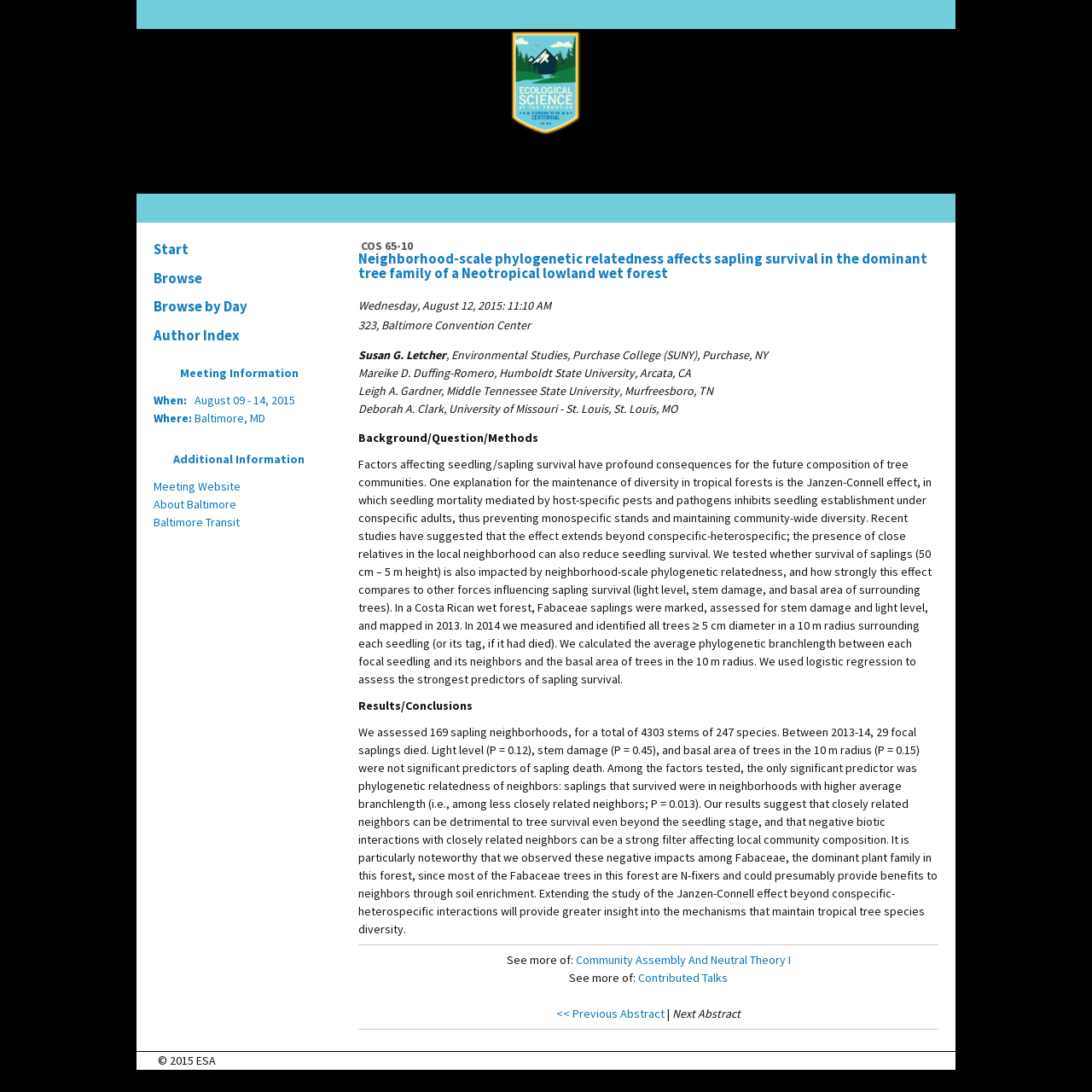Locate the bounding box coordinates of the clickable region to complete the following instruction: "Click the link to view more of Community Assembly And Neutral Theory I."

[0.527, 0.872, 0.724, 0.886]